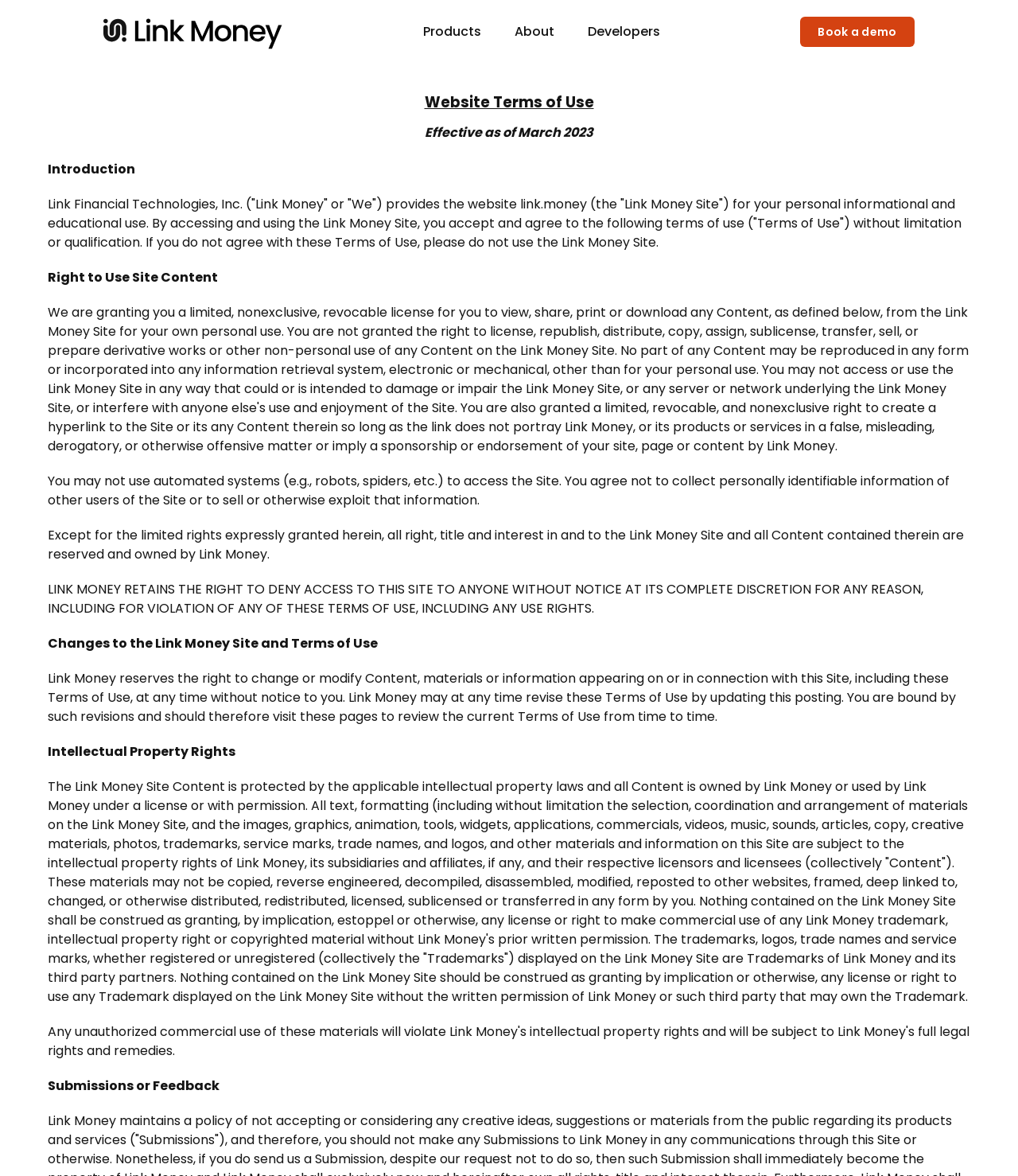Using details from the image, please answer the following question comprehensively:
Can users collect personally identifiable information of other users?

I determined the answer by reading the text under the 'Right to Use Site Content' section, which explicitly states that users agree not to collect personally identifiable information of other users of the Site.